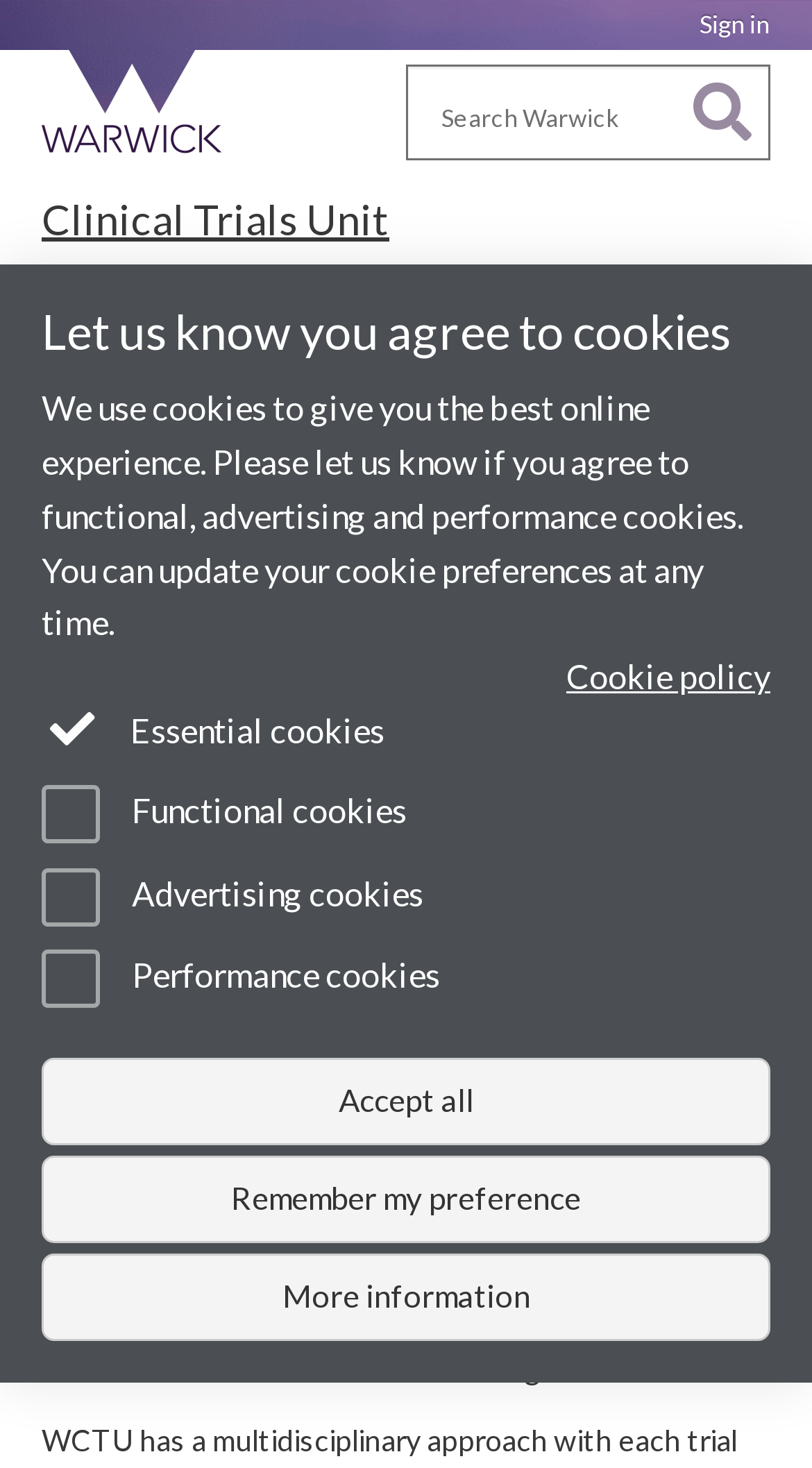Give the bounding box coordinates for this UI element: "Cookie policy". The coordinates should be four float numbers between 0 and 1, arranged as [left, top, right, bottom].

[0.697, 0.447, 0.949, 0.474]